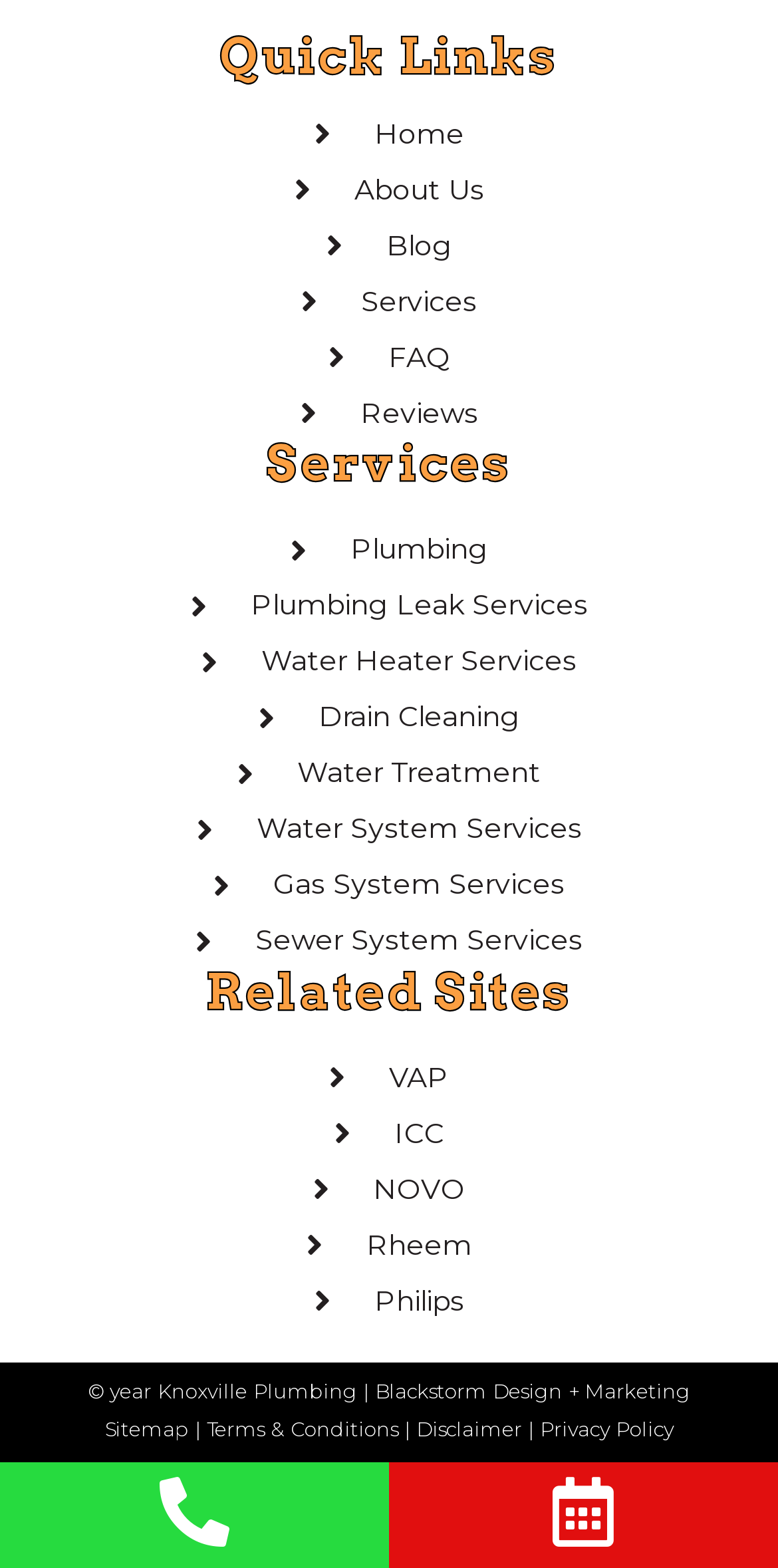Please give a succinct answer to the question in one word or phrase:
What is the company name in the copyright information?

Knoxville Plumbing